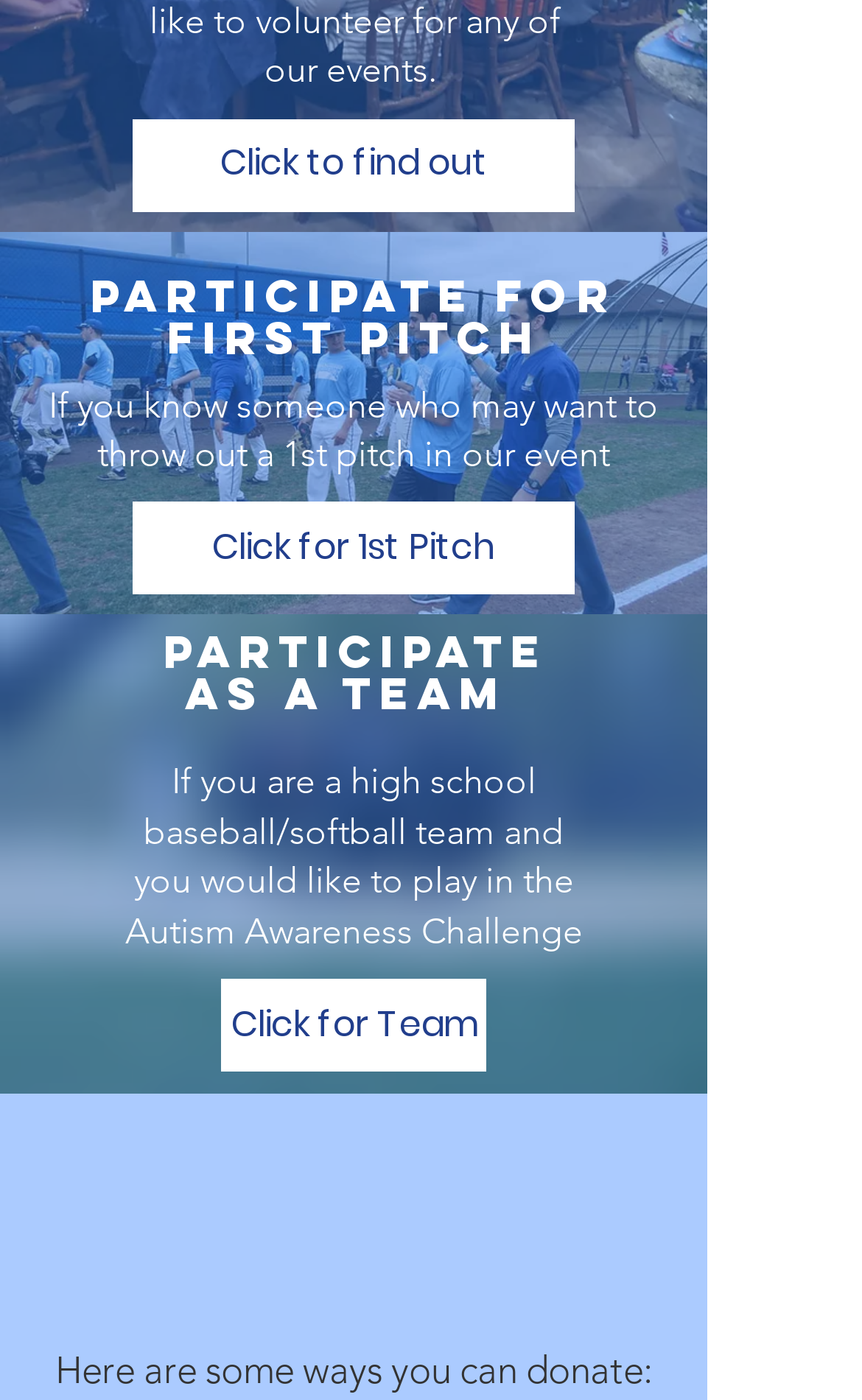Extract the bounding box for the UI element that matches this description: "Motivation".

None